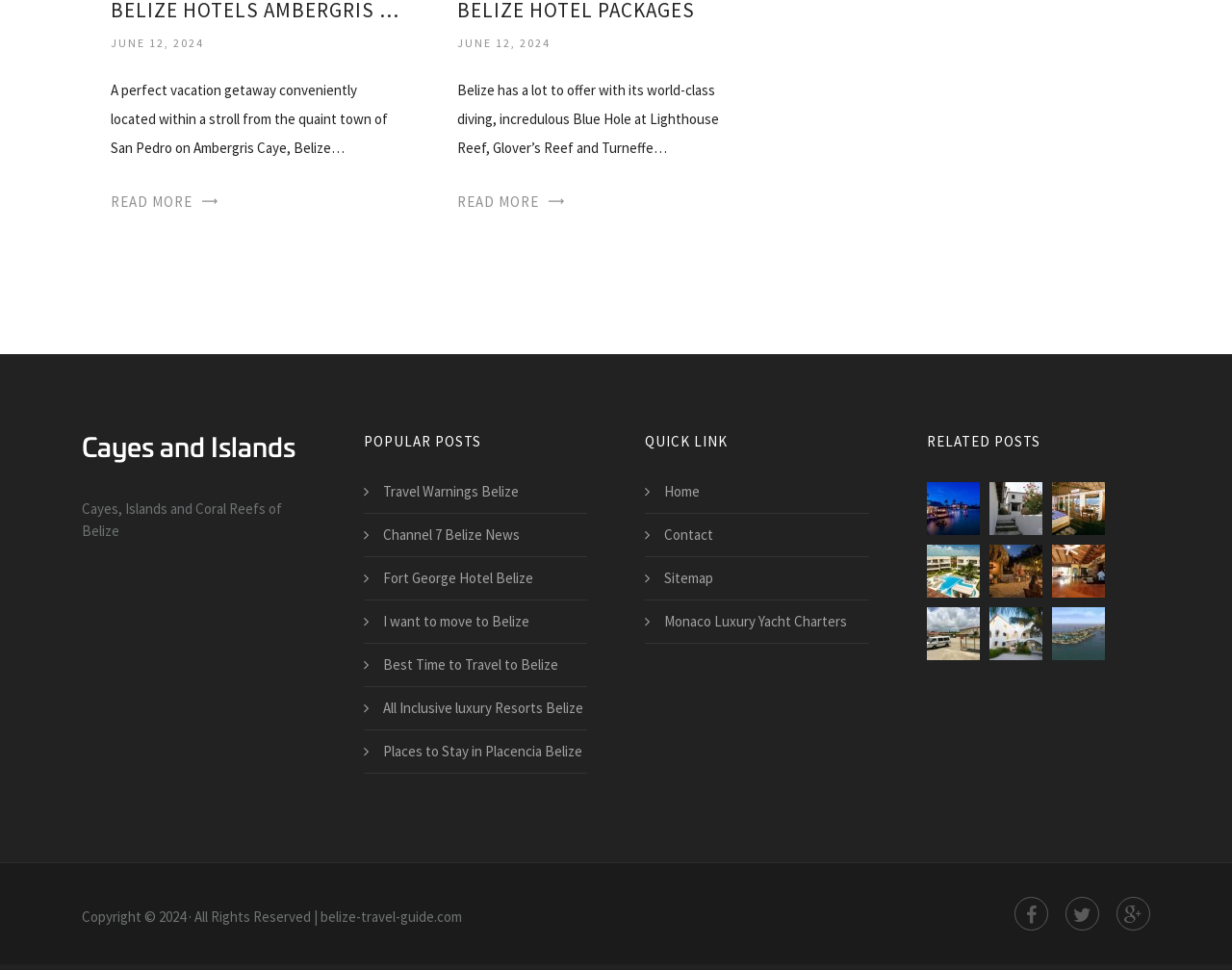Given the element description title="Maya Beach Hotel Belize", specify the bounding box coordinates of the corresponding UI element in the format (top-left x, top-left y, bottom-right x, bottom-right y). All values must be between 0 and 1.

[0.854, 0.561, 0.896, 0.616]